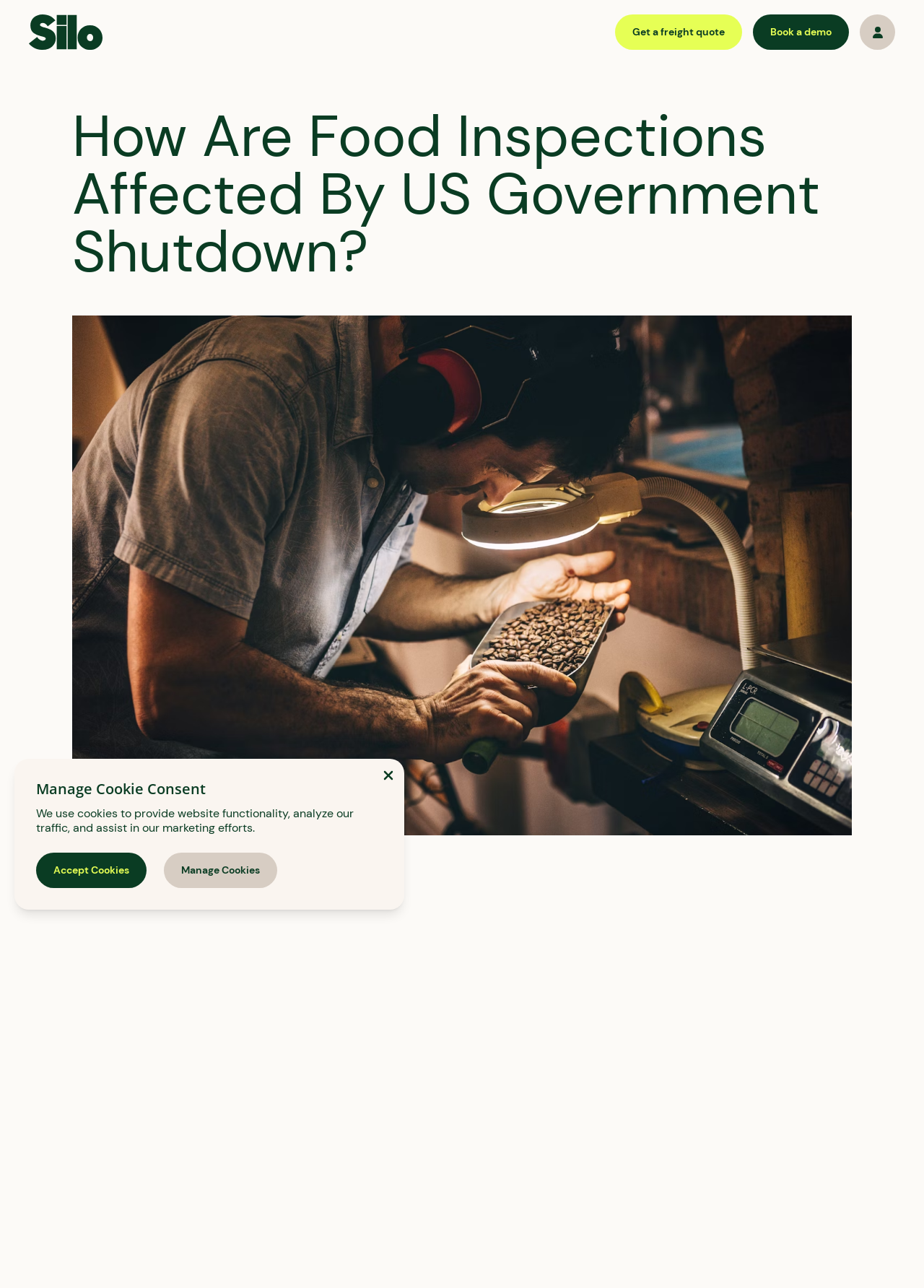Please determine and provide the text content of the webpage's heading.

How Are Food Inspections Affected By US Government Shutdown?